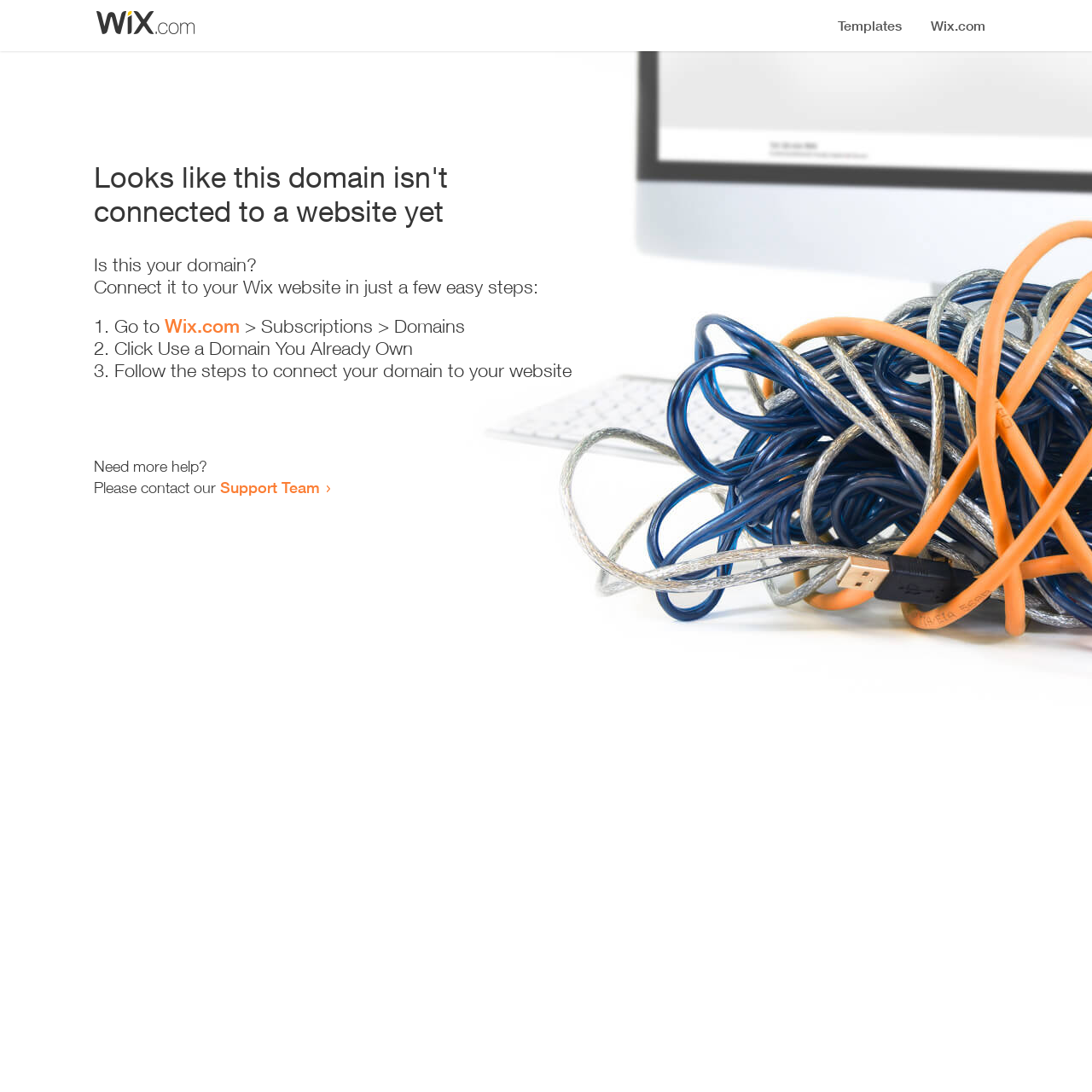Using the elements shown in the image, answer the question comprehensively: Is this webpage related to Wix?

The webpage provides links to Wix.com and mentions Wix in the instructions, indicating that the webpage is related to Wix and is likely a part of the Wix platform.